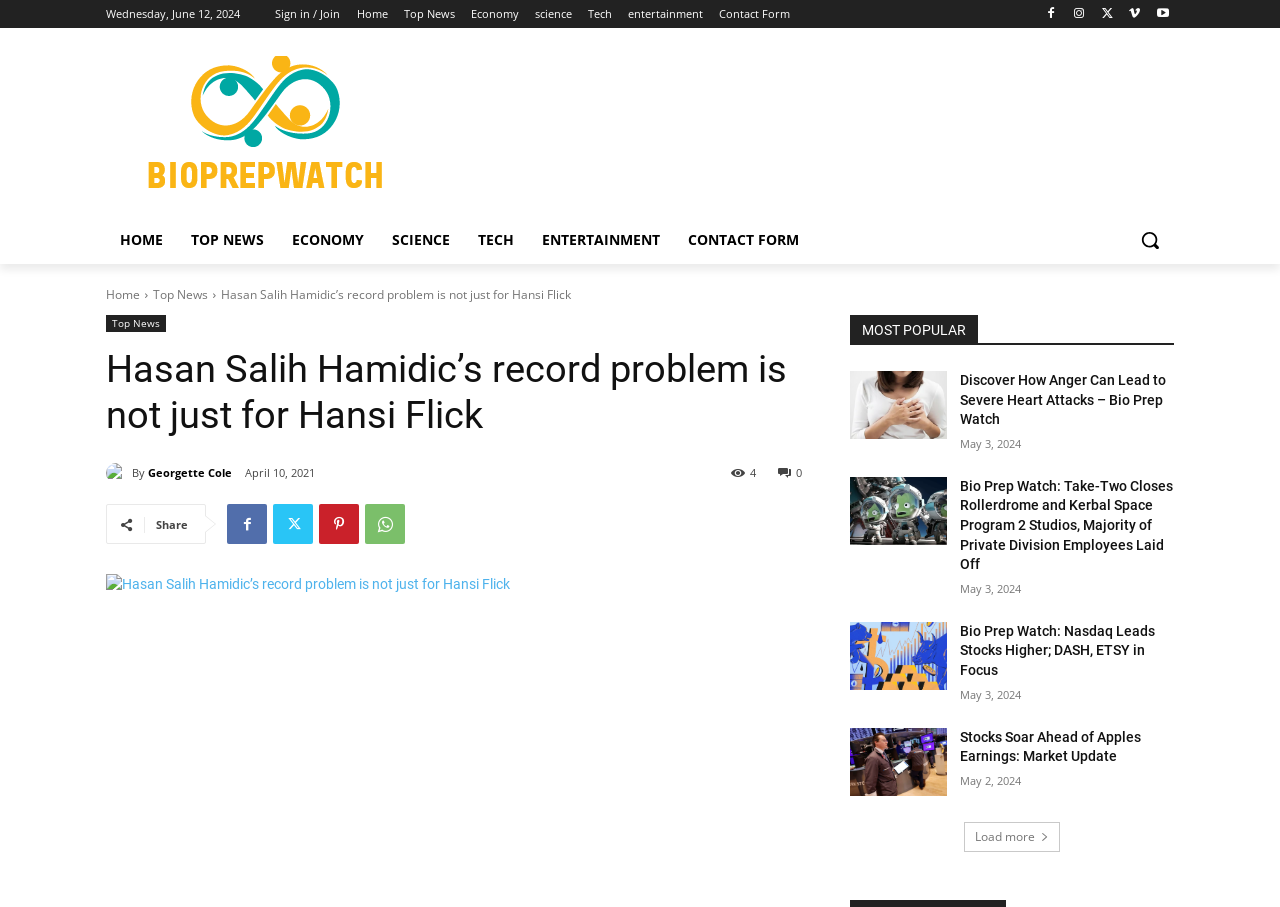How many articles are listed under the 'MOST POPULAR' section?
Using the information from the image, give a concise answer in one word or a short phrase.

5